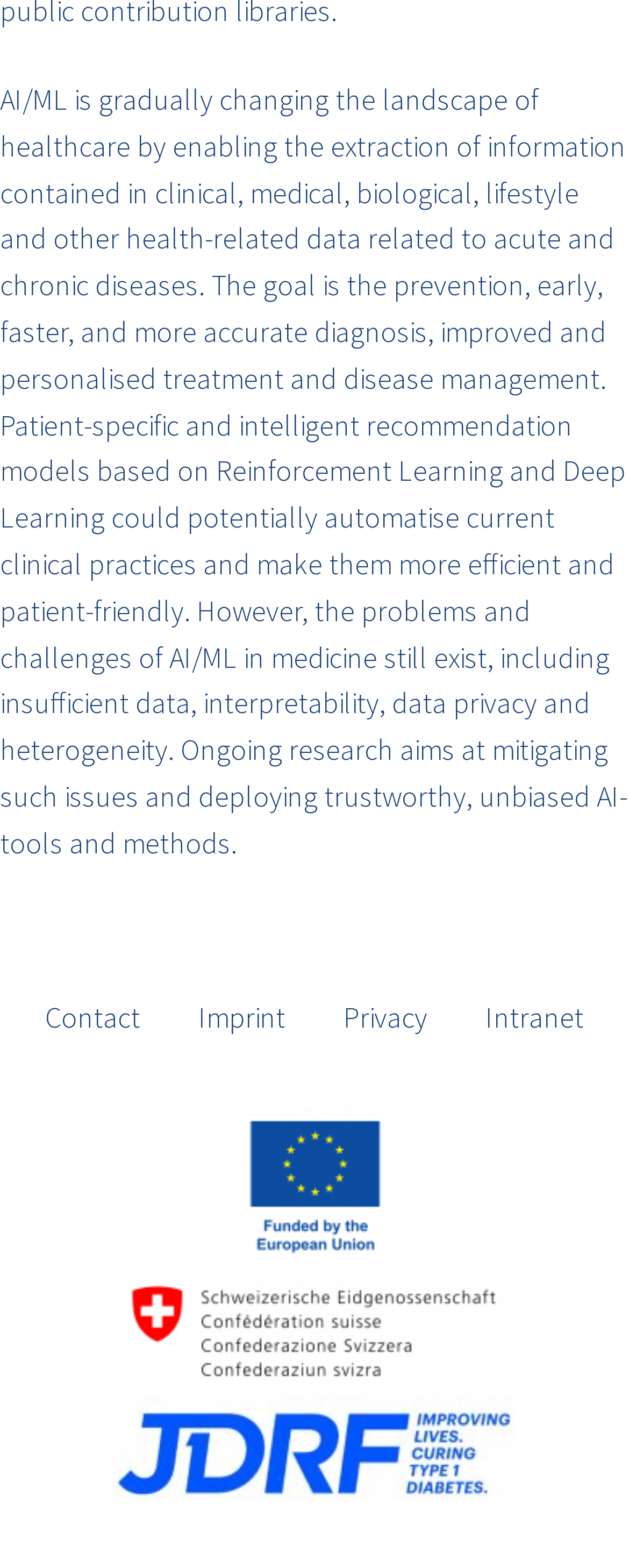Please answer the following question using a single word or phrase: How many links are present at the bottom of the webpage?

4